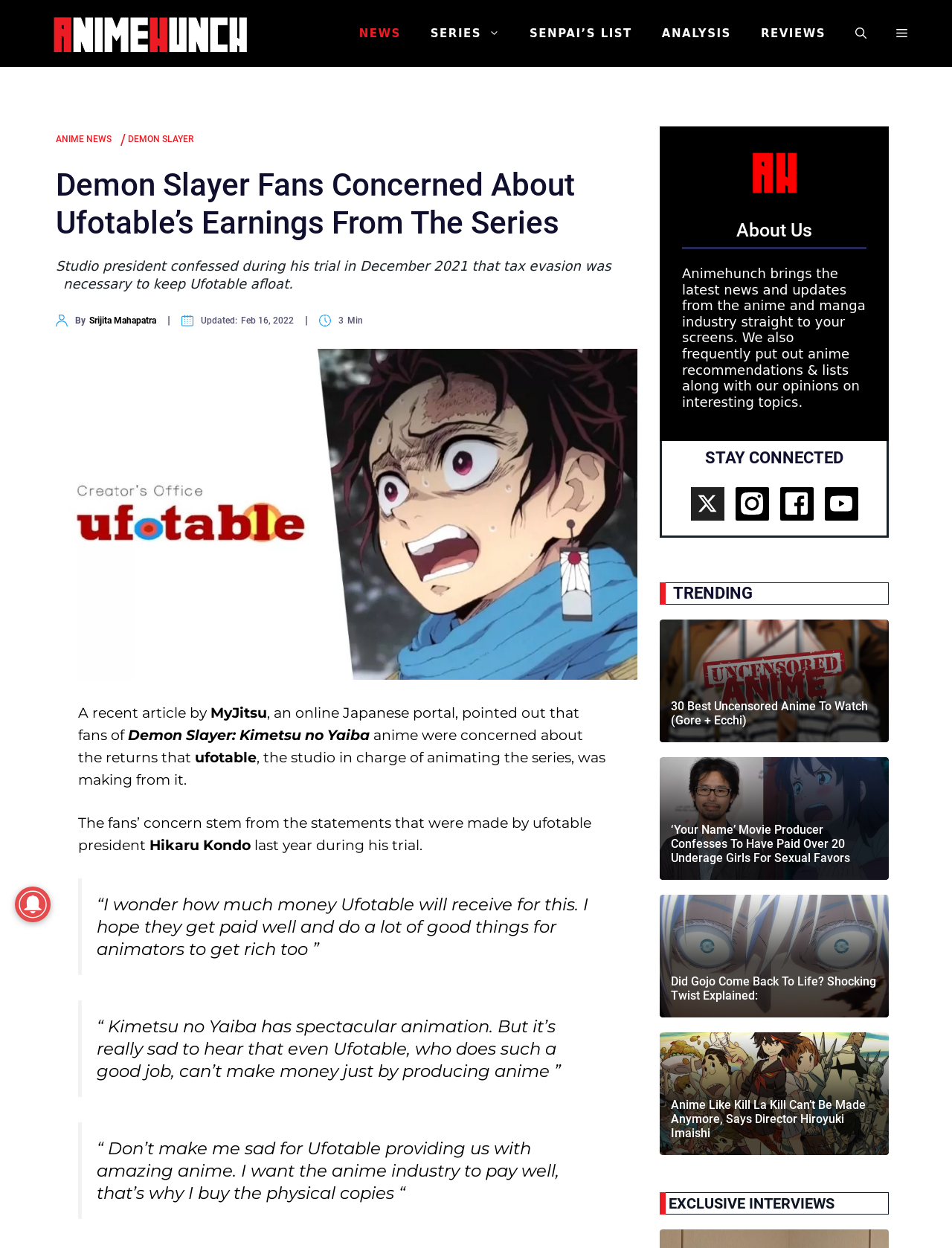Provide the bounding box for the UI element matching this description: "EXCLUSIVE INTERVIEWS".

[0.693, 0.957, 0.886, 0.971]